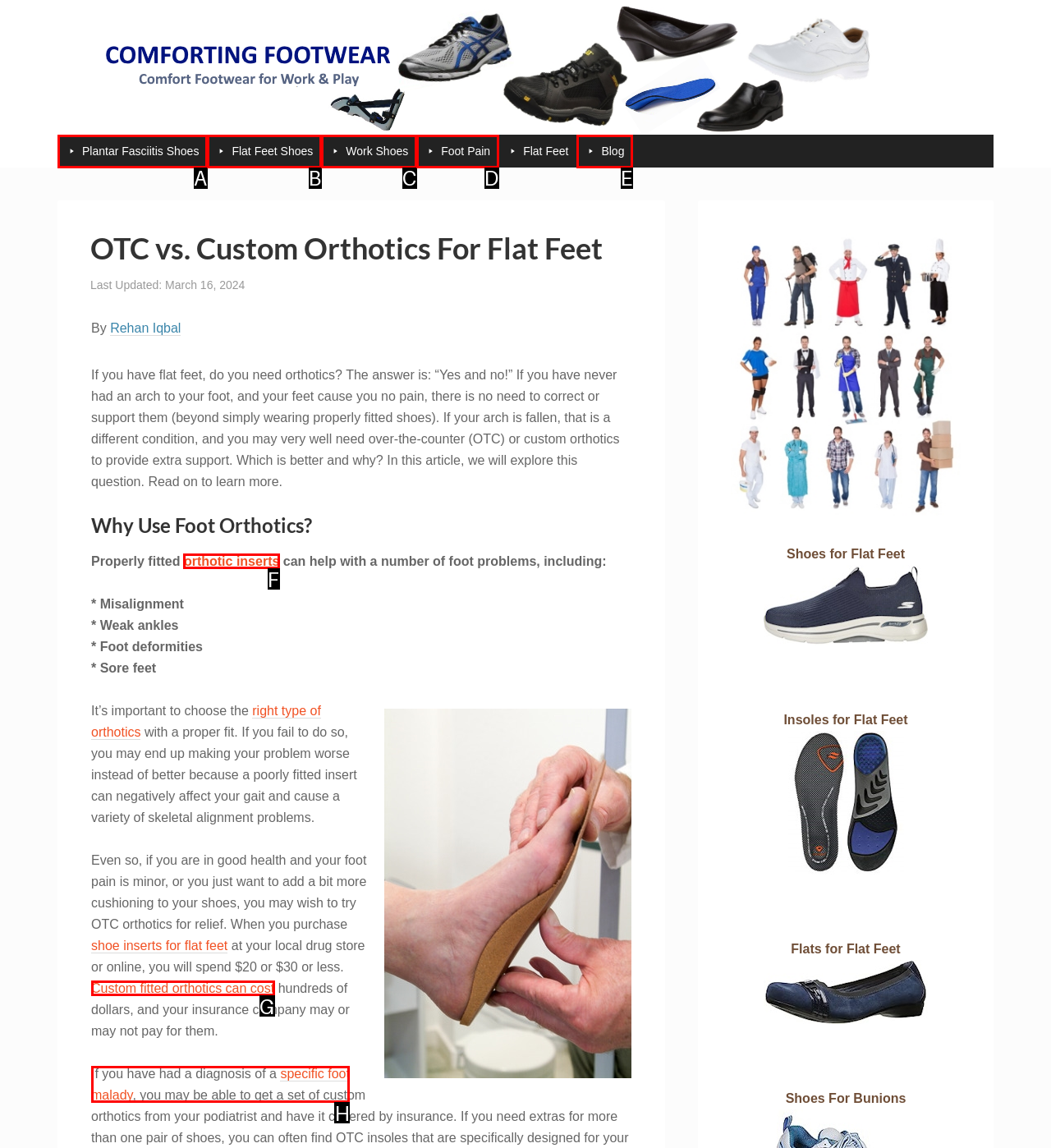Based on the description: Plantar Fasciitis Shoes, select the HTML element that best fits. Reply with the letter of the correct choice from the options given.

A